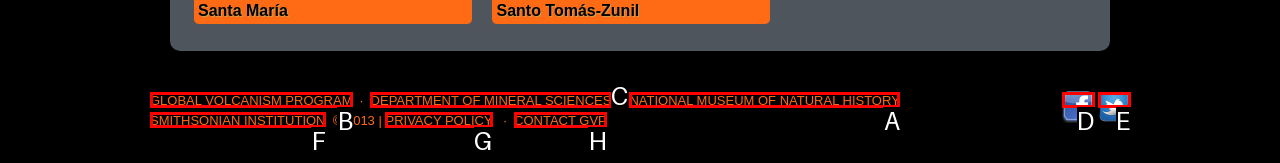Given the task: Go to the NATIONAL MUSEUM OF NATURAL HISTORY, indicate which boxed UI element should be clicked. Provide your answer using the letter associated with the correct choice.

A